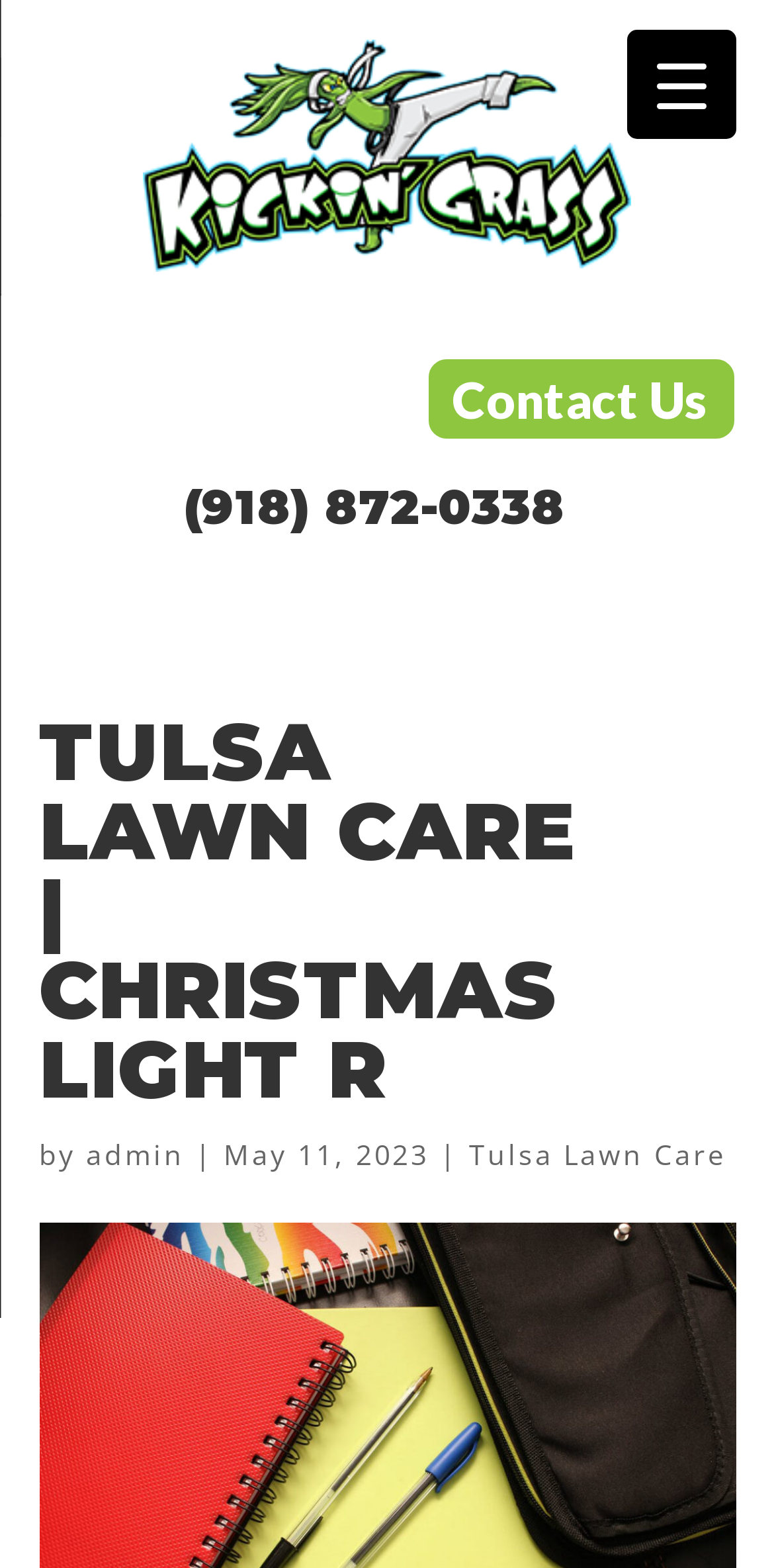Find the bounding box coordinates for the UI element whose description is: "Metadata-only records". The coordinates should be four float numbers between 0 and 1, in the format [left, top, right, bottom].

None